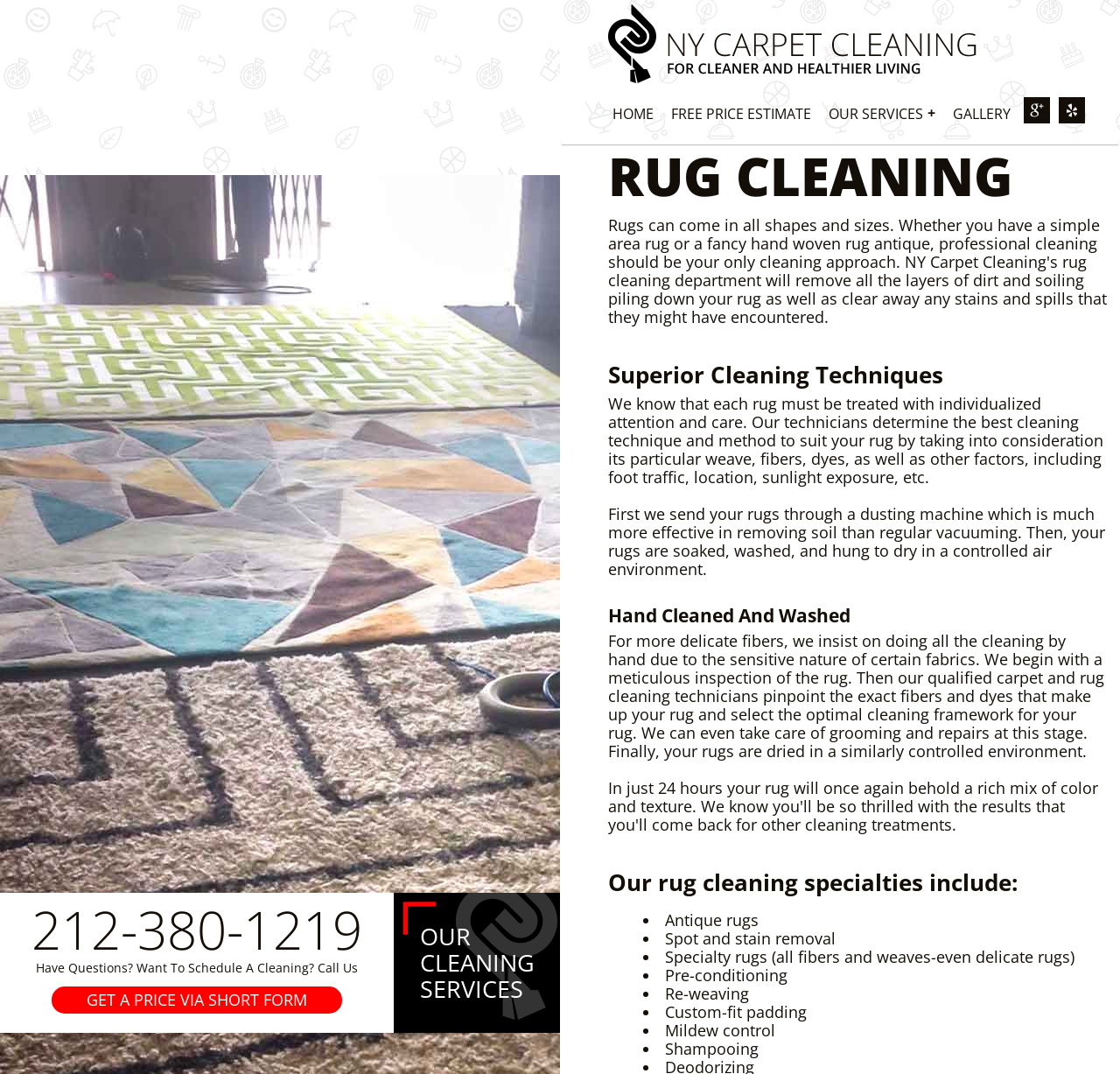Pinpoint the bounding box coordinates of the element to be clicked to execute the instruction: "Get a price via short form".

[0.046, 0.919, 0.305, 0.944]